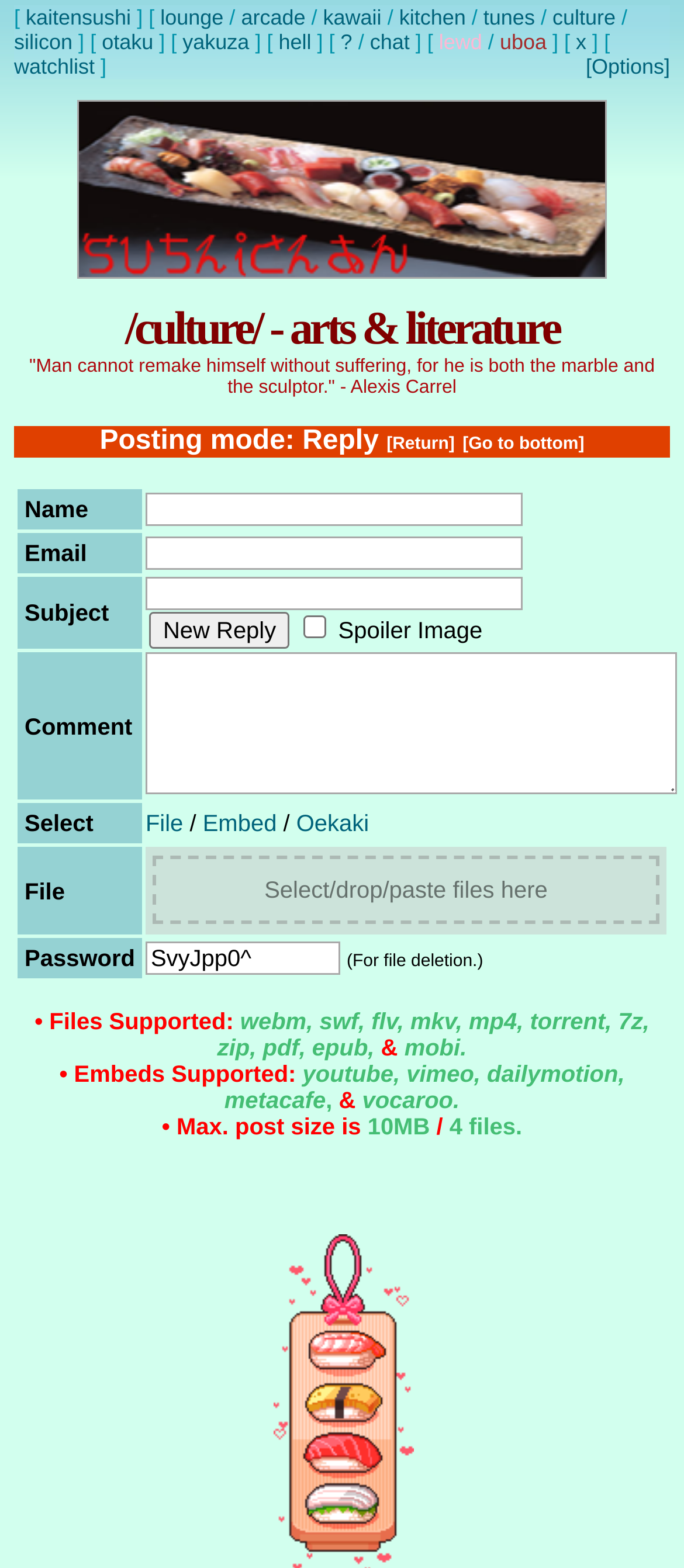How many rows are in the table? Based on the screenshot, please respond with a single word or phrase.

5